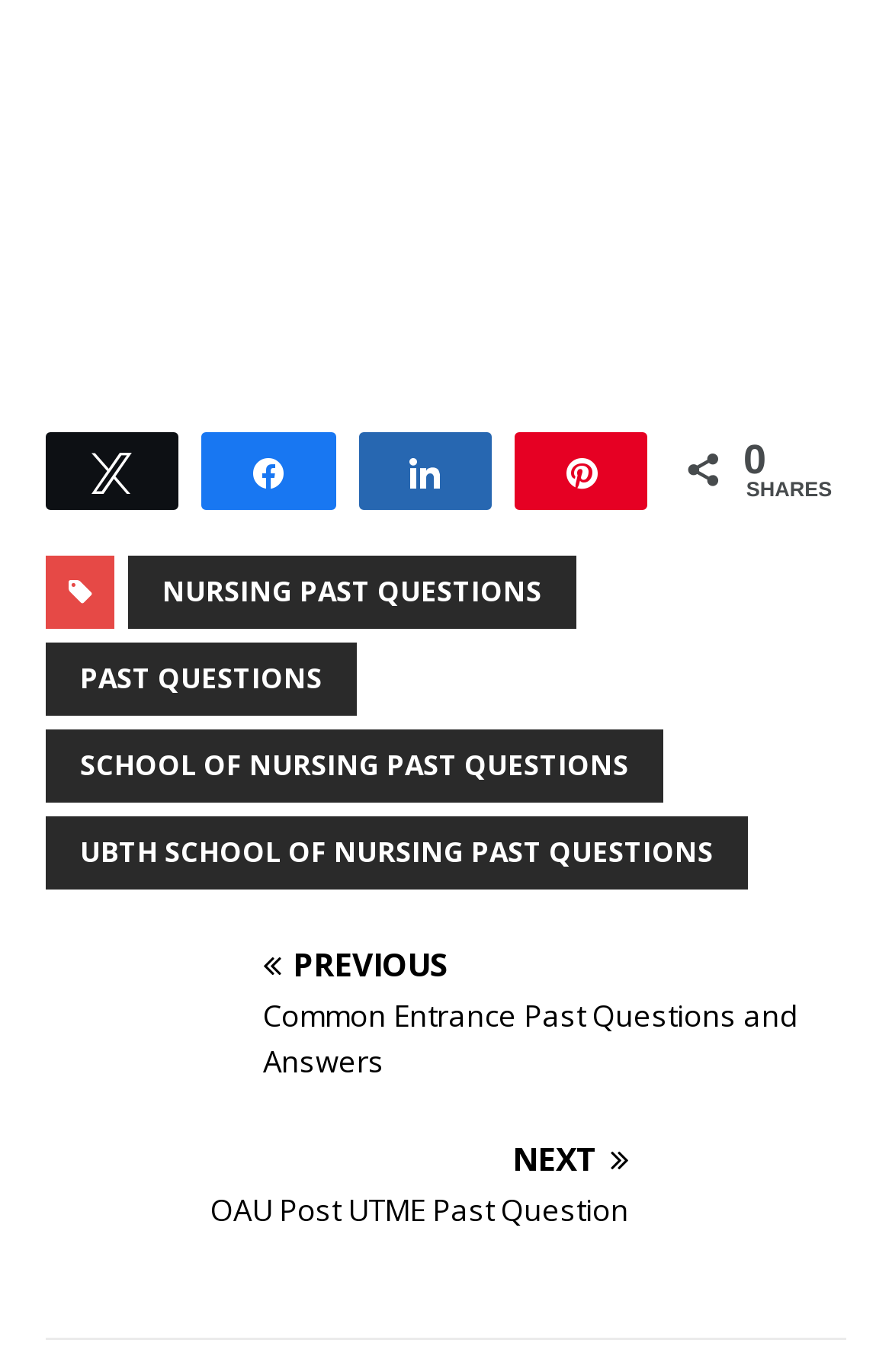Identify the bounding box coordinates of the element to click to follow this instruction: 'Explore 'UBTH SCHOOL OF NURSING PAST QUESTIONS''. Ensure the coordinates are four float values between 0 and 1, provided as [left, top, right, bottom].

[0.051, 0.594, 0.838, 0.648]